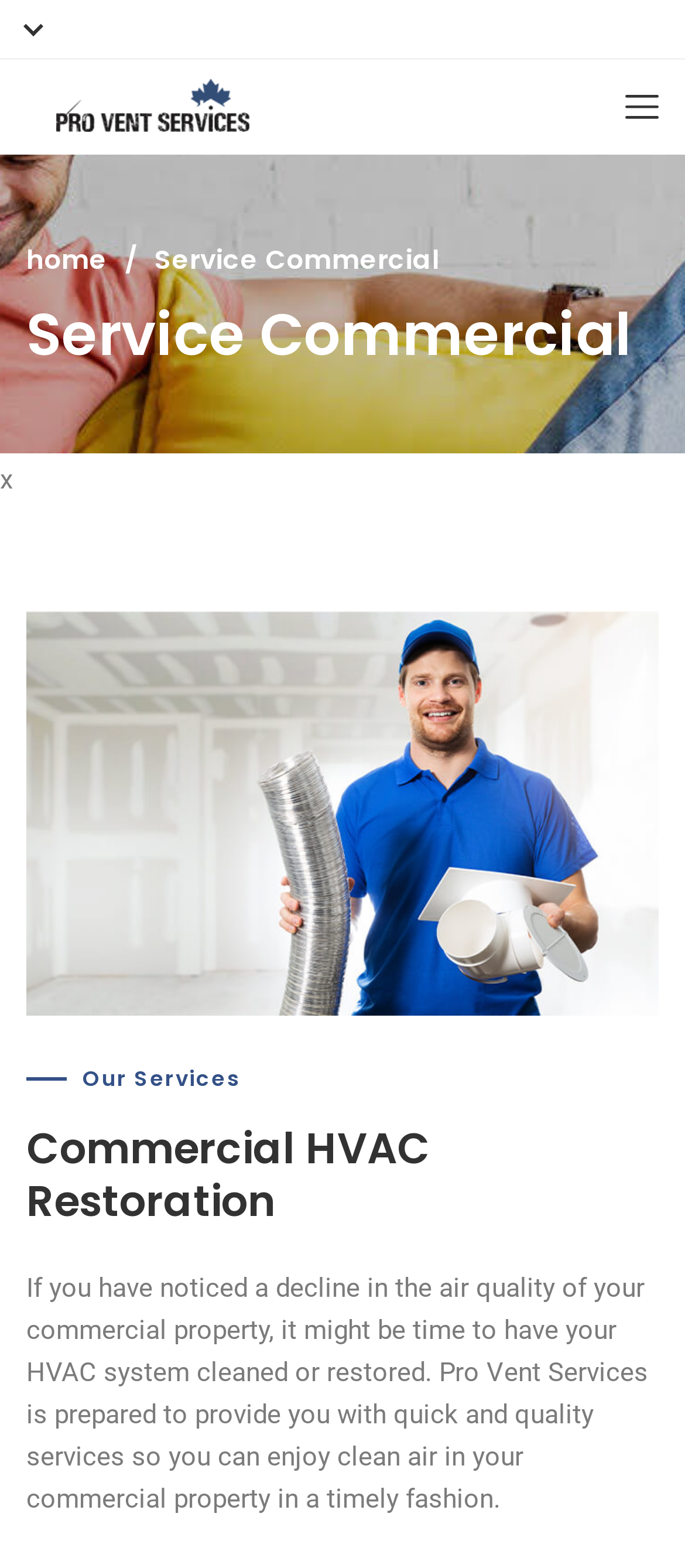Identify the bounding box for the described UI element: "Twitter".

None